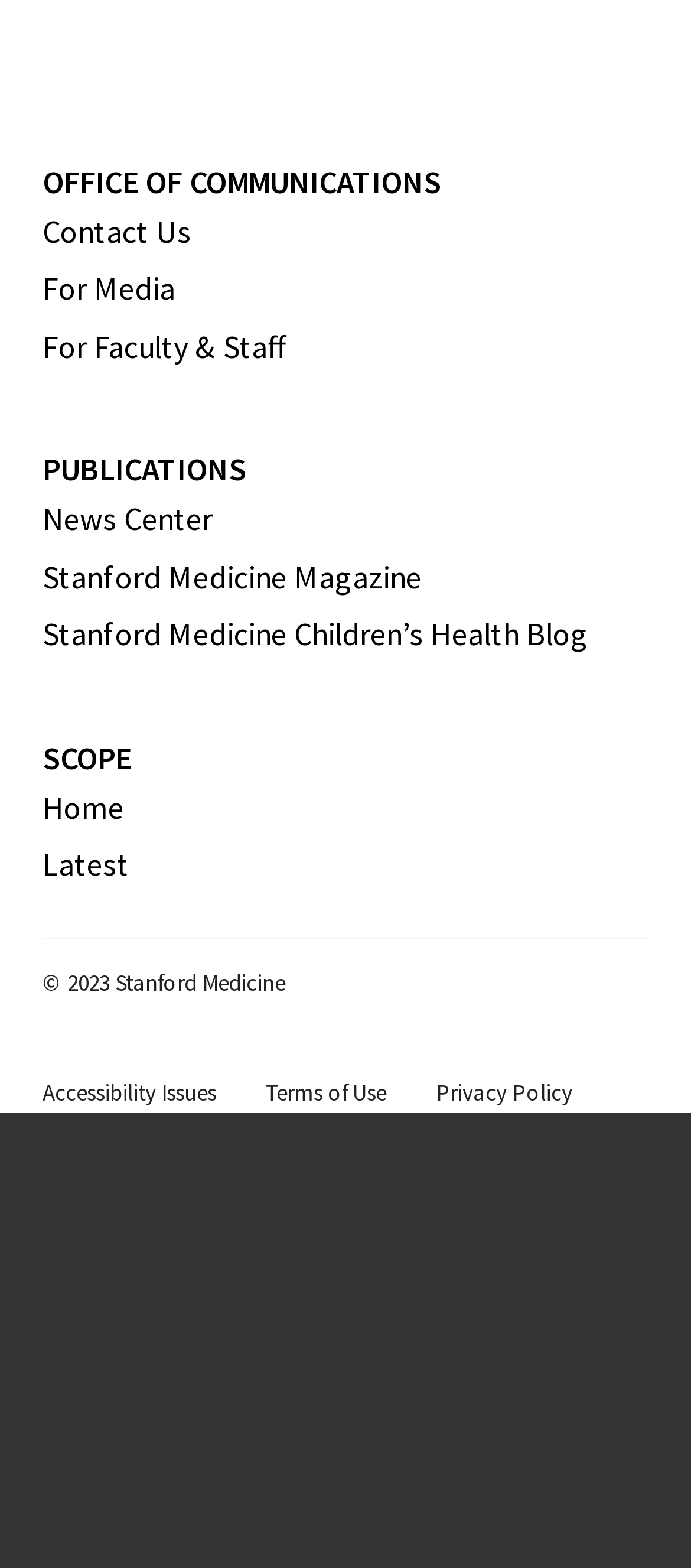What is the name of the office at the top of the webpage?
Identify the answer in the screenshot and reply with a single word or phrase.

OFFICE OF COMMUNICATIONS